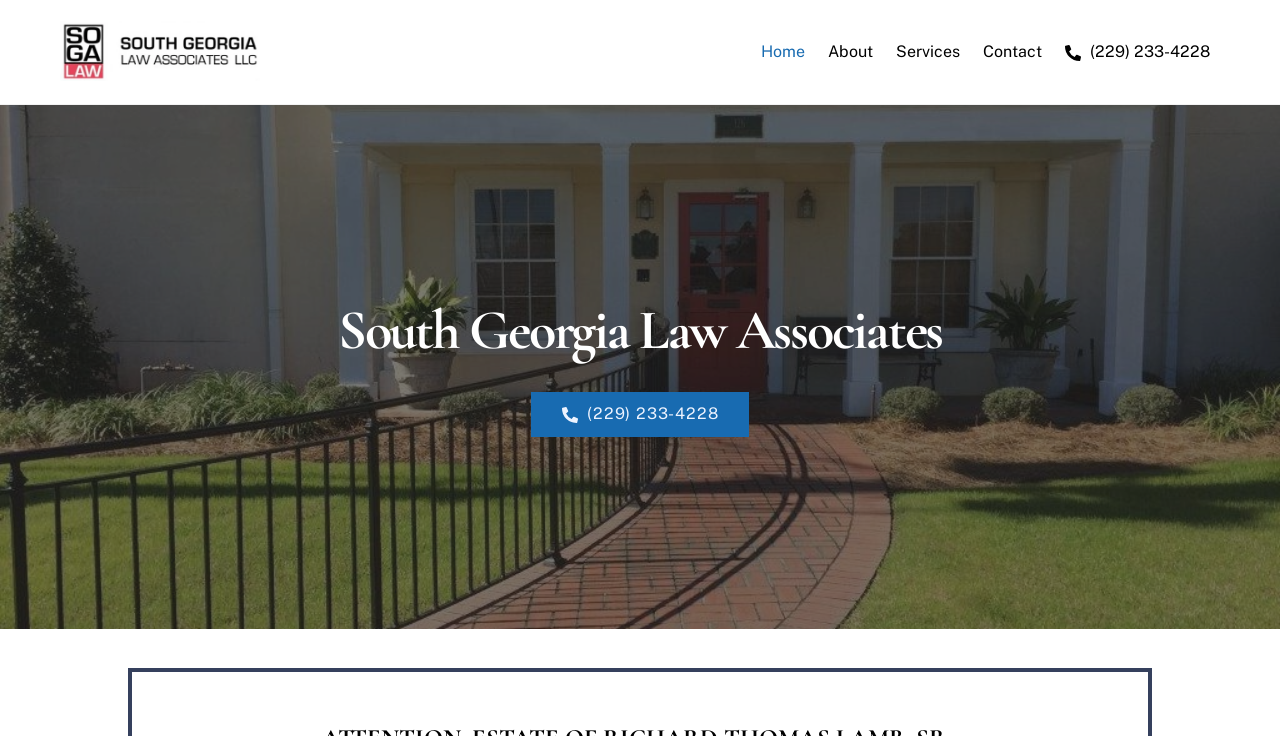What is the name of the law firm?
Look at the image and provide a detailed response to the question.

The name of the law firm can be found in the logo image, the main heading, and the navigation link.